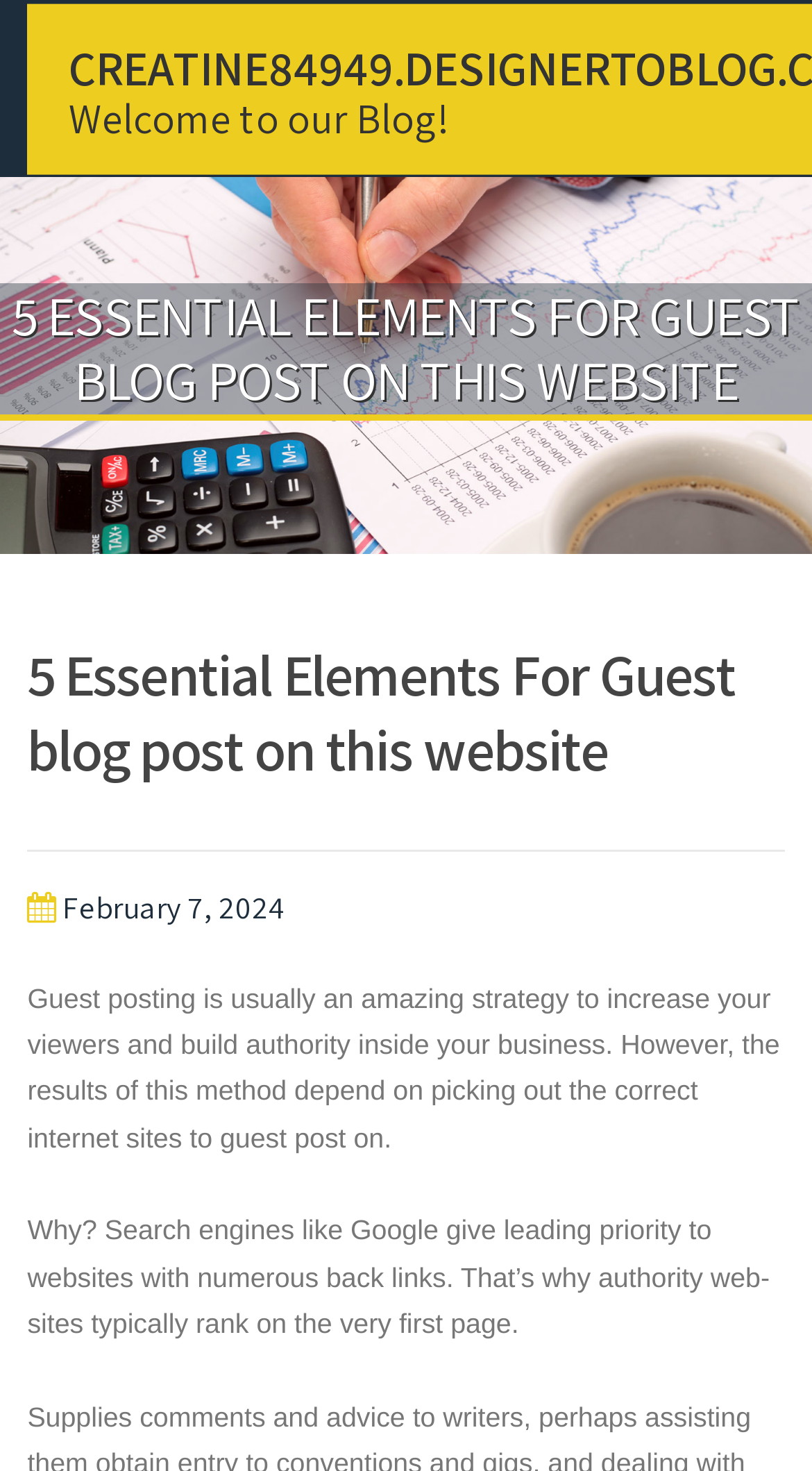Determine the primary headline of the webpage.

5 Essential Elements For Guest blog post on this website